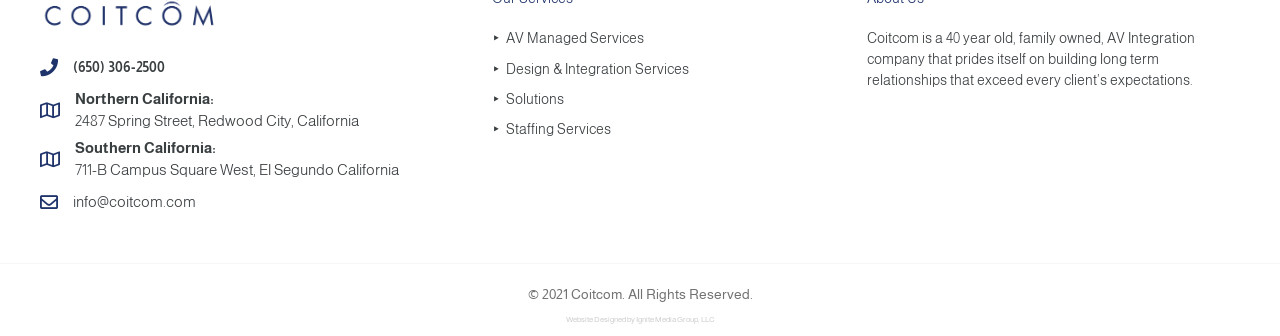Look at the image and write a detailed answer to the question: 
What is the phone number of the company?

The phone number of the company can be found in the top section of the webpage, which is (650) 306-2500.